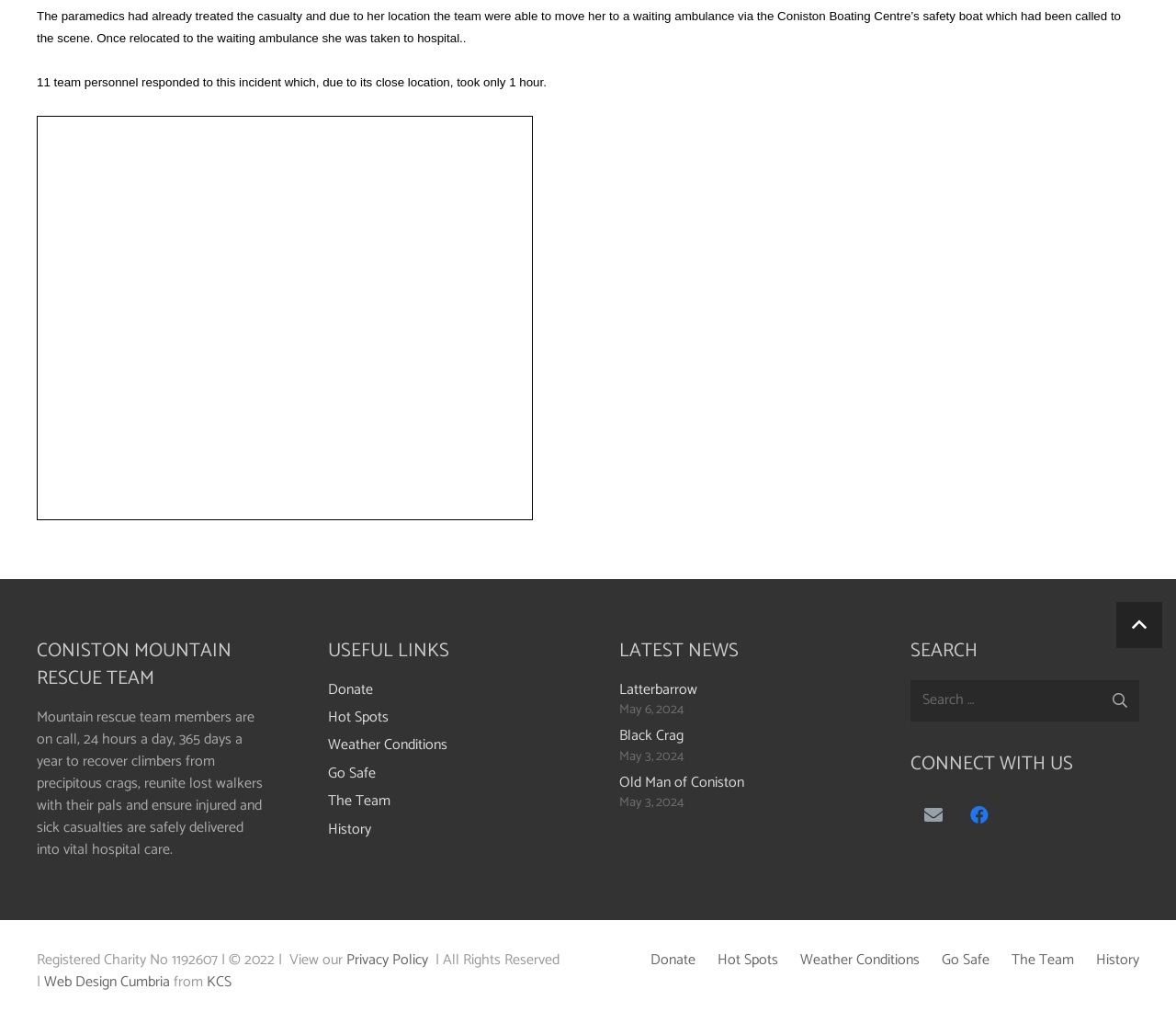Please provide the bounding box coordinates in the format (top-left x, top-left y, bottom-right x, bottom-right y). Remember, all values are floating point numbers between 0 and 1. What is the bounding box coordinate of the region described as: Old Man of Coniston

[0.527, 0.753, 0.633, 0.777]